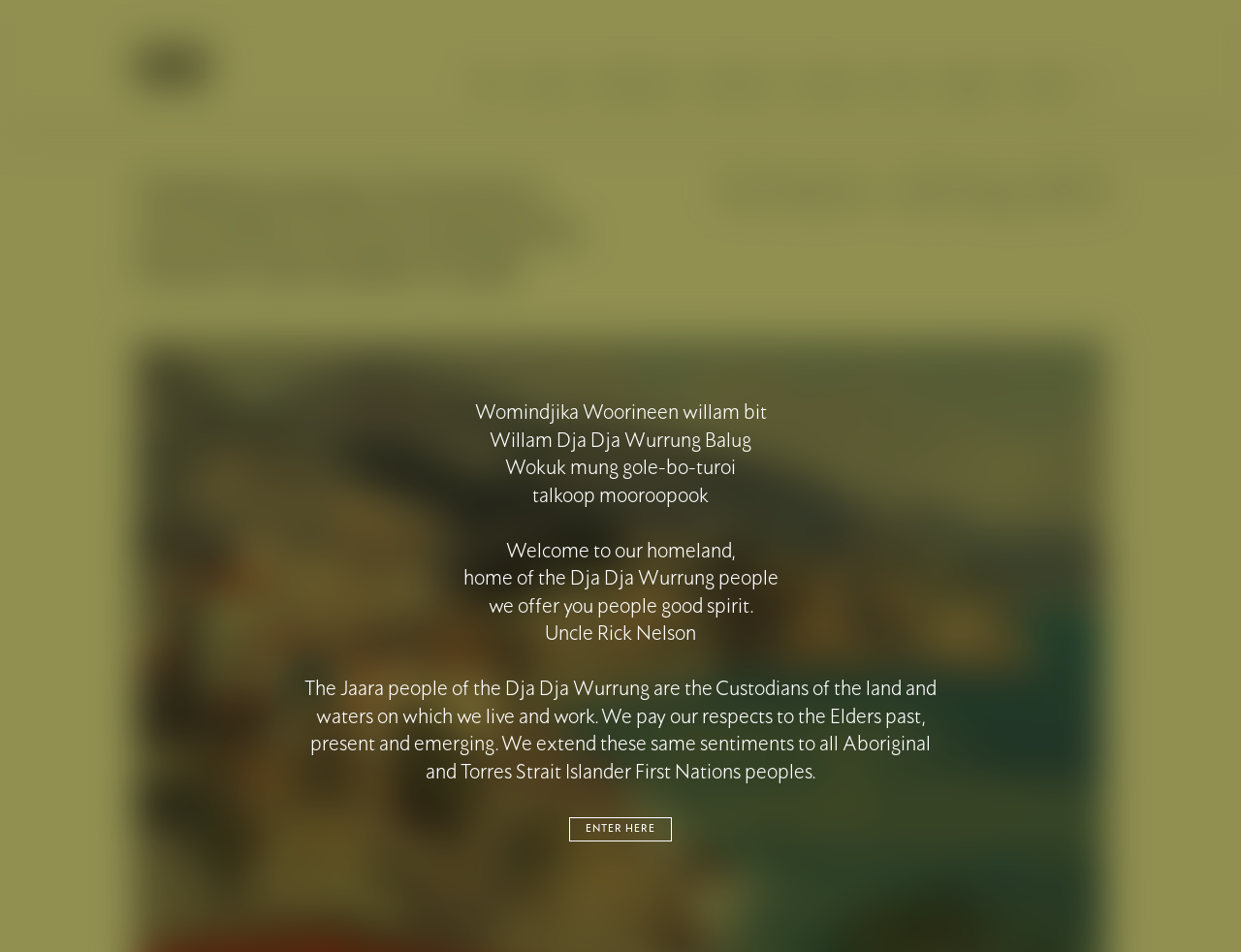Refer to the image and offer a detailed explanation in response to the question: What is the date range of the exhibition?

I found the answer by looking at the heading element with the text '16 March—26 May 2013' which is located below the exhibition title, indicating that it is the date range of the exhibition.